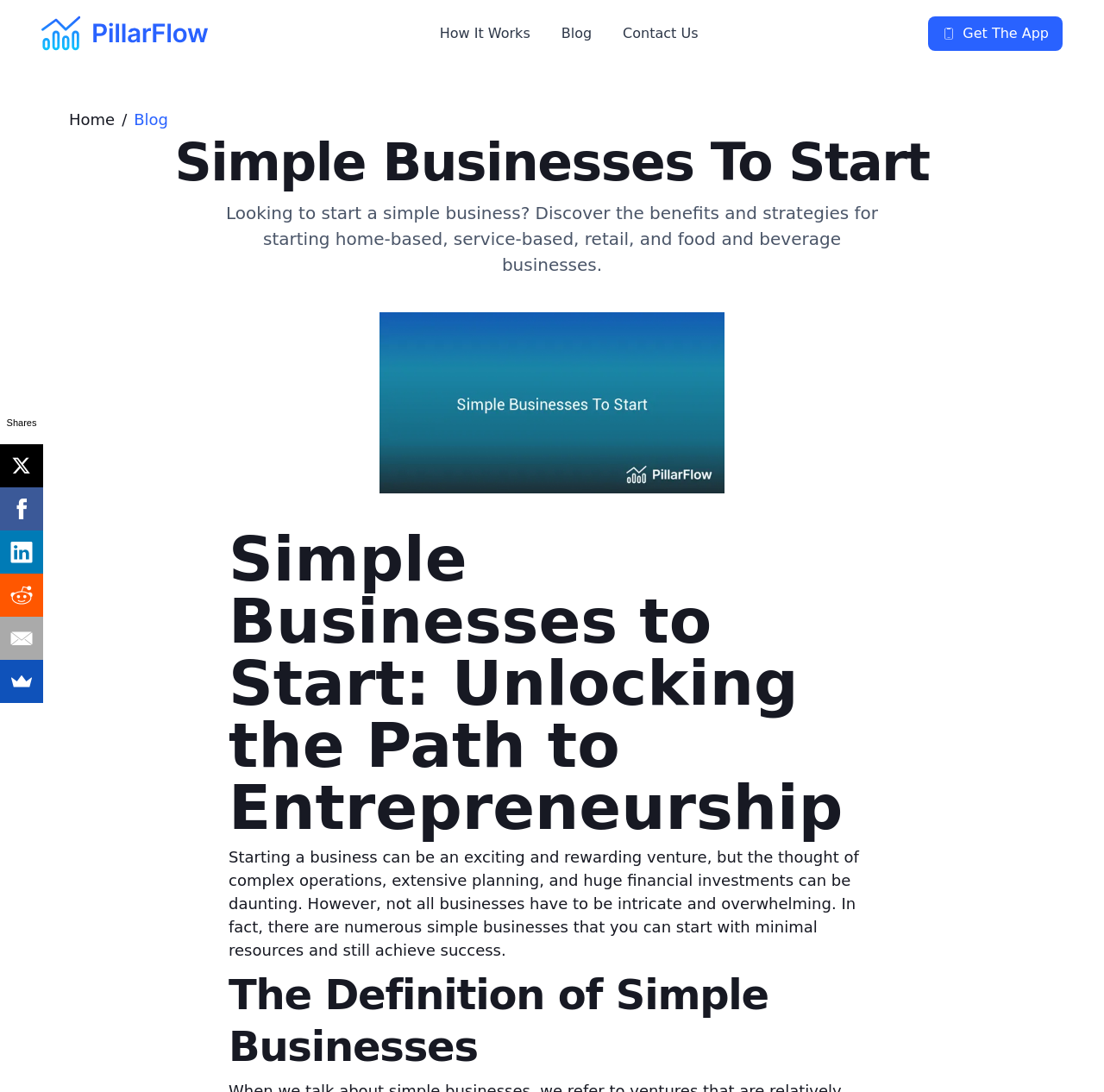For the given element description Blog, determine the bounding box coordinates of the UI element. The coordinates should follow the format (top-left x, top-left y, bottom-right x, bottom-right y) and be within the range of 0 to 1.

[0.496, 0.015, 0.549, 0.046]